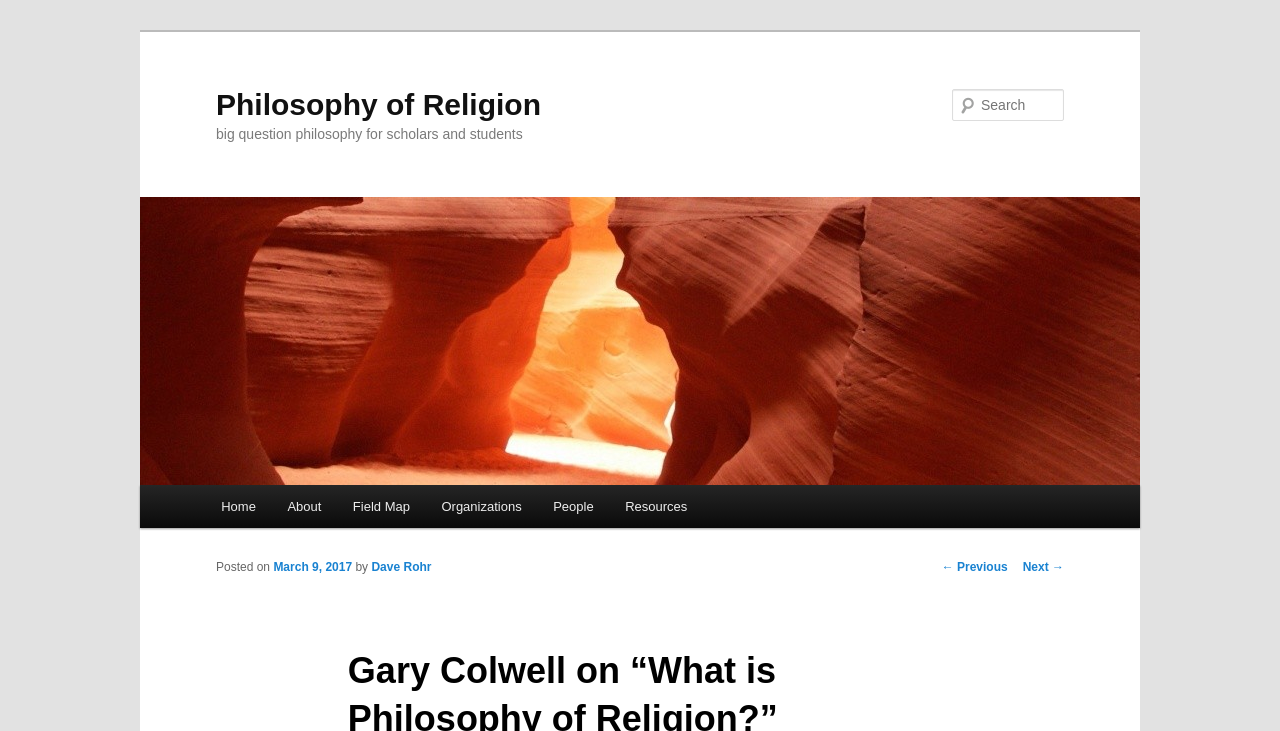Answer the following in one word or a short phrase: 
When was the post published?

March 9, 2017